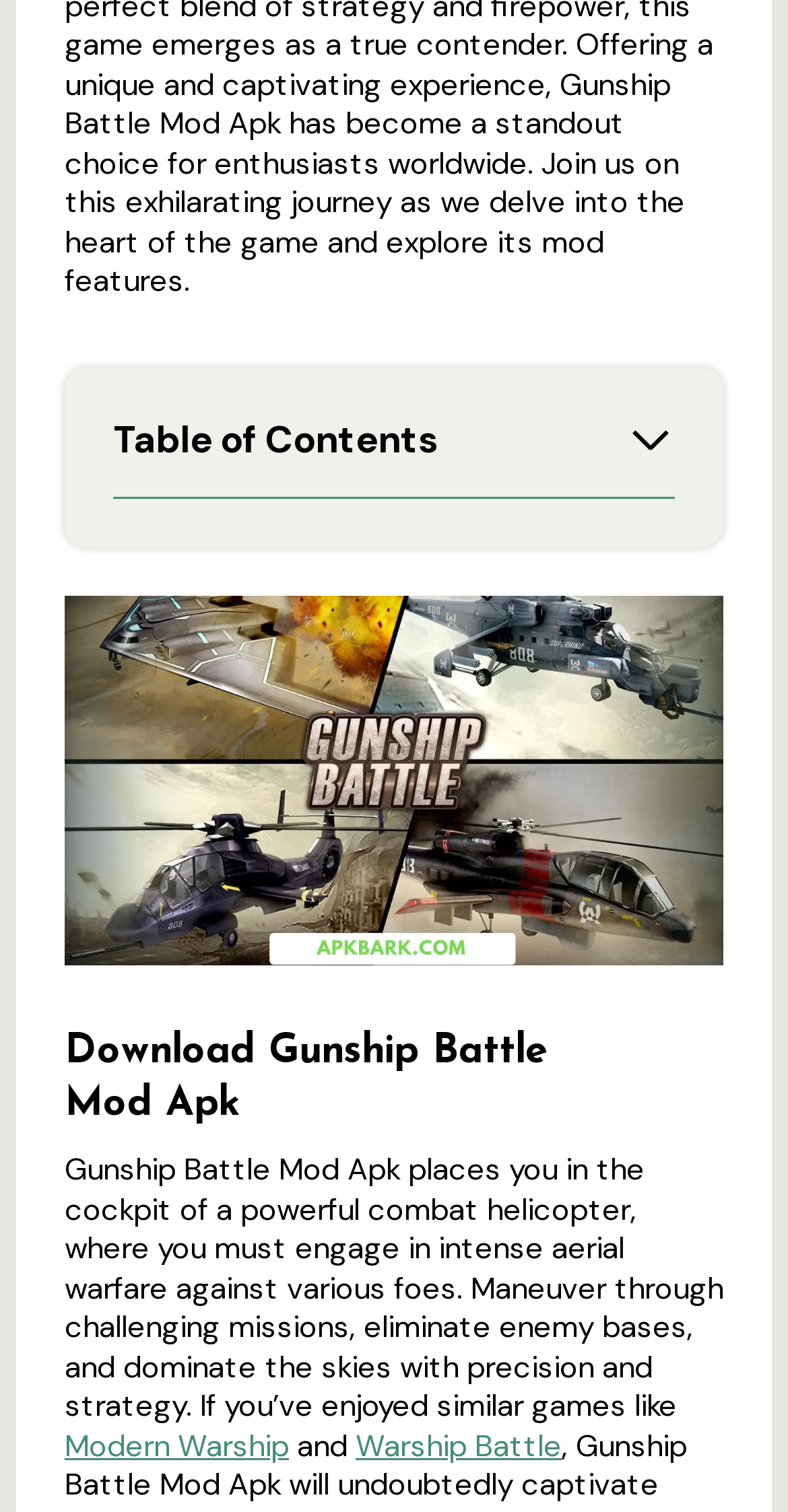Please locate the bounding box coordinates of the element that needs to be clicked to achieve the following instruction: "Expand the table of contents". The coordinates should be four float numbers between 0 and 1, i.e., [left, top, right, bottom].

[0.144, 0.275, 0.856, 0.307]